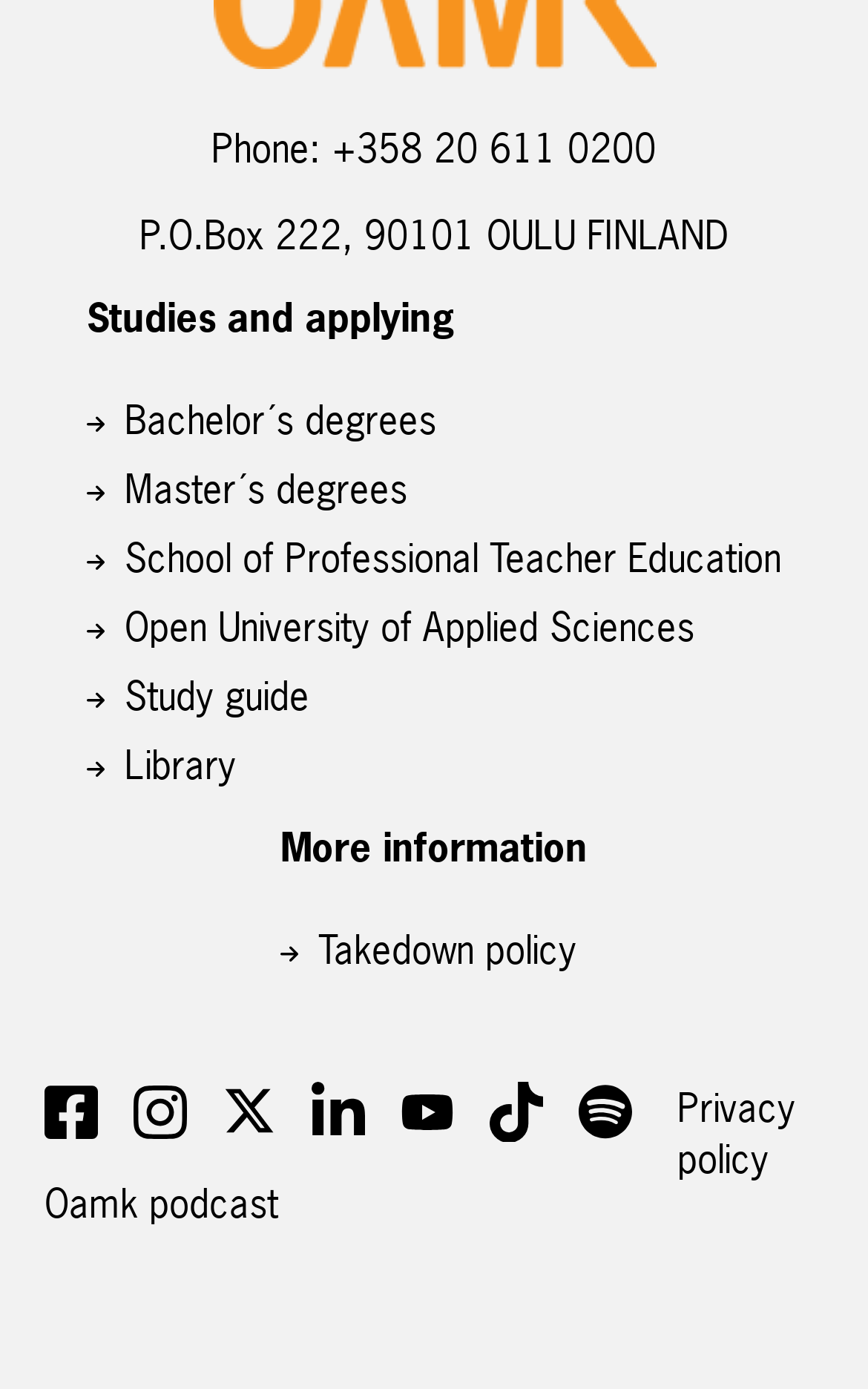Highlight the bounding box coordinates of the region I should click on to meet the following instruction: "Listen to Oamk podcast".

[0.051, 0.848, 0.321, 0.885]